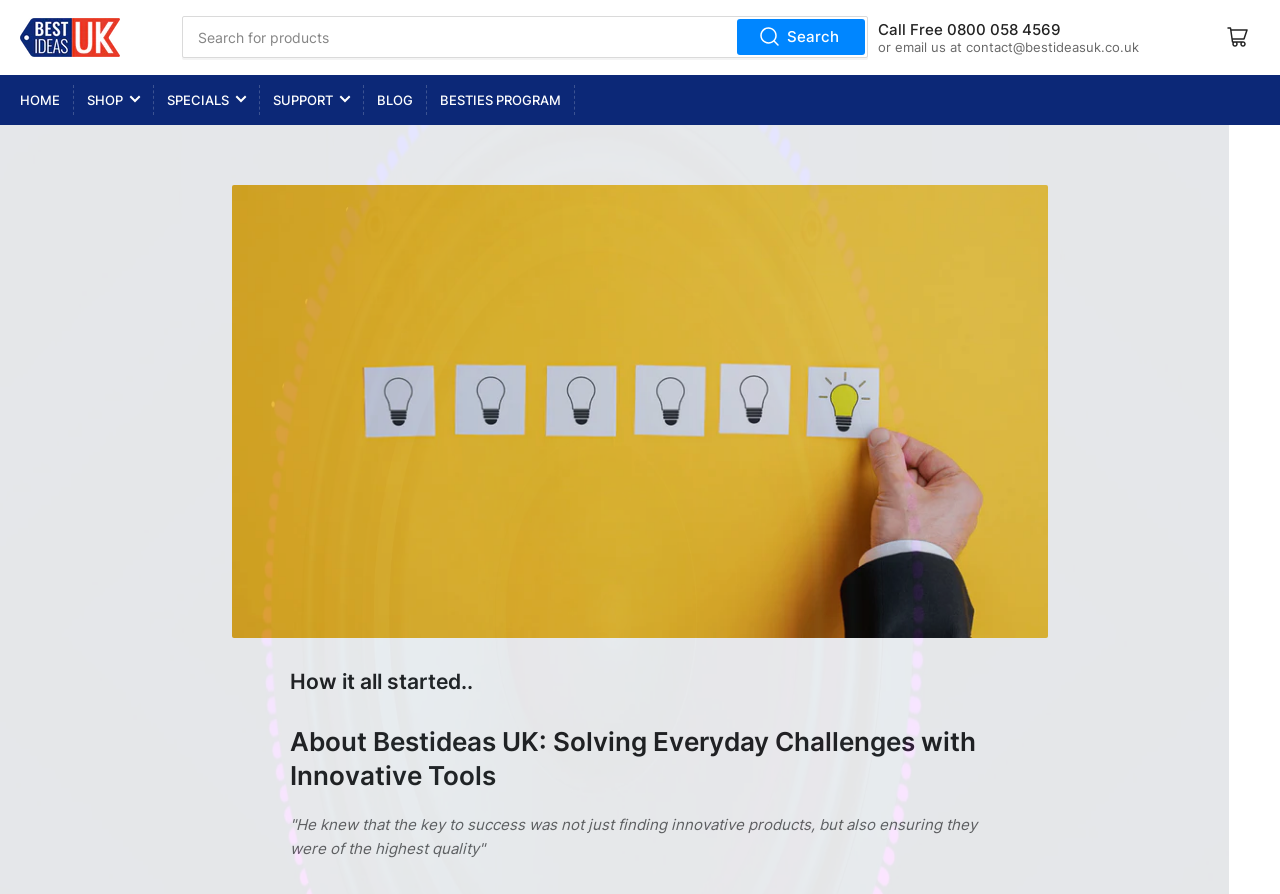Extract the bounding box coordinates of the UI element described: "Shop". Provide the coordinates in the format [left, top, right, bottom] with values ranging from 0 to 1.

[0.068, 0.094, 0.109, 0.15]